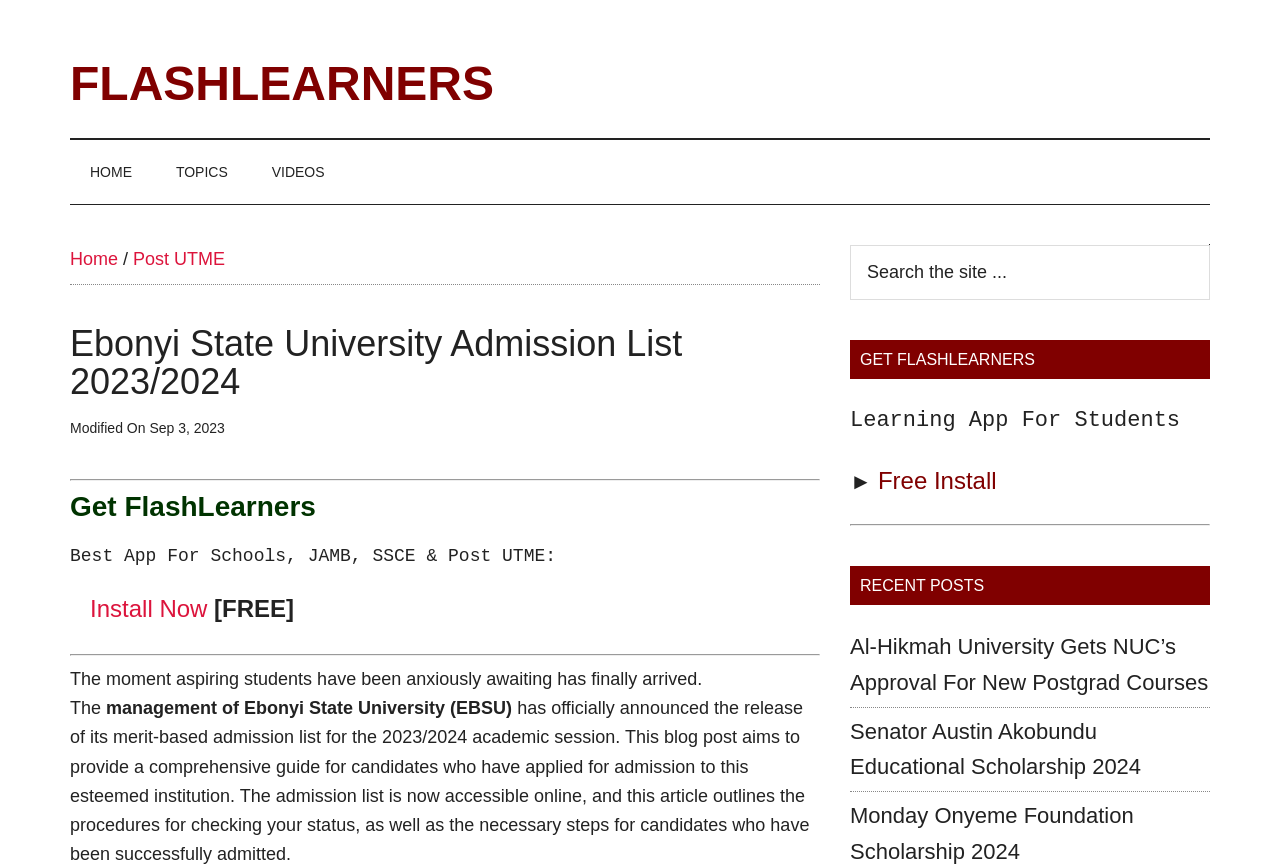Locate the primary headline on the webpage and provide its text.

Ebonyi State University Admission List 2023/2024